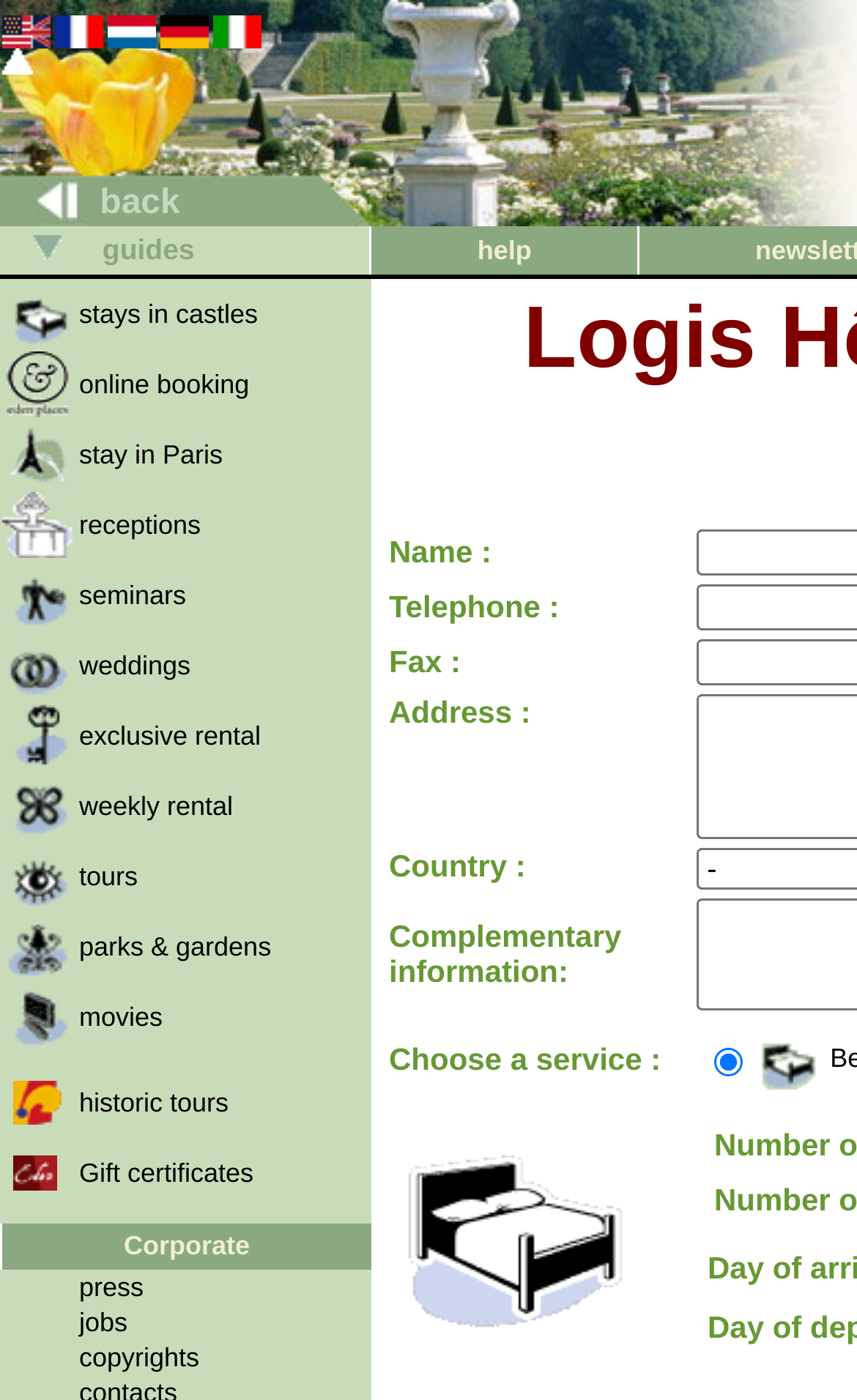Locate the bounding box coordinates of the area where you should click to accomplish the instruction: "click the stays in castles link".

[0.092, 0.213, 0.301, 0.235]